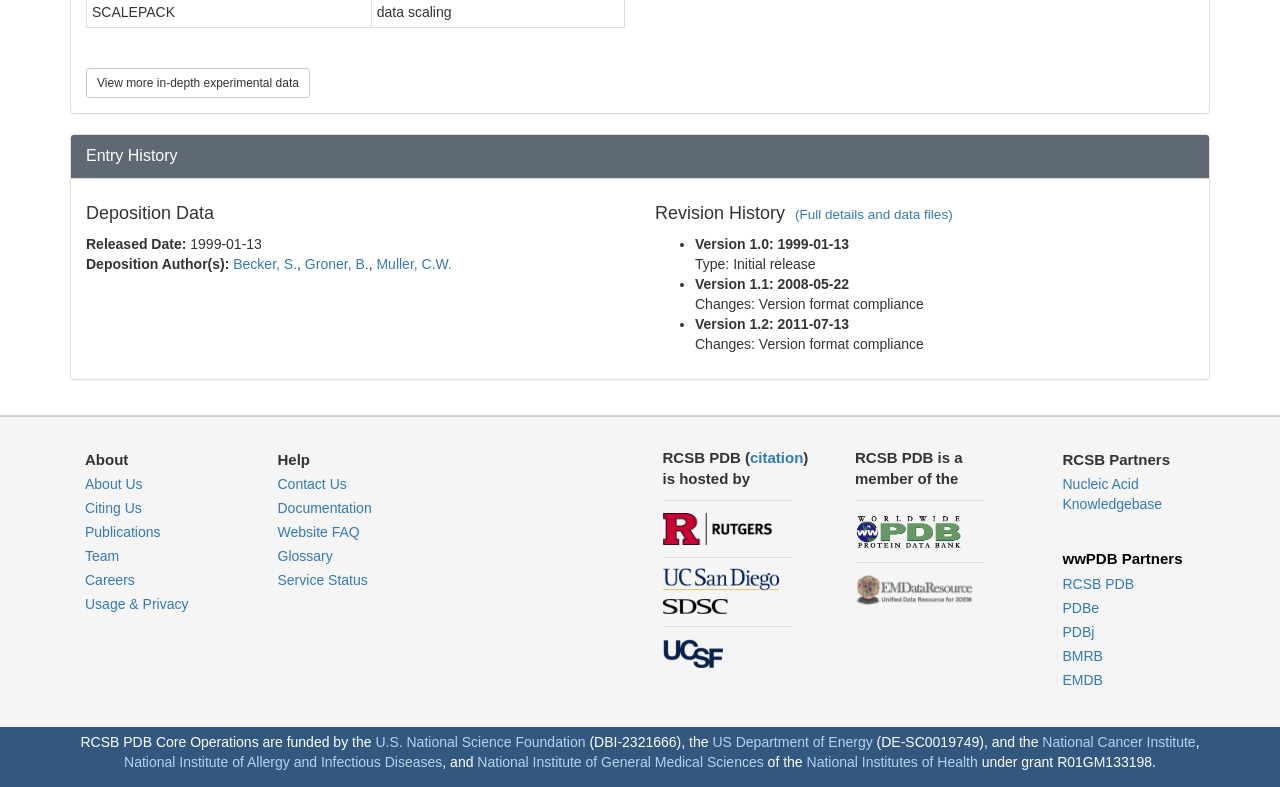What is the name of the university that hosts RCSB PDB?
From the screenshot, provide a brief answer in one word or phrase.

Rutgers University